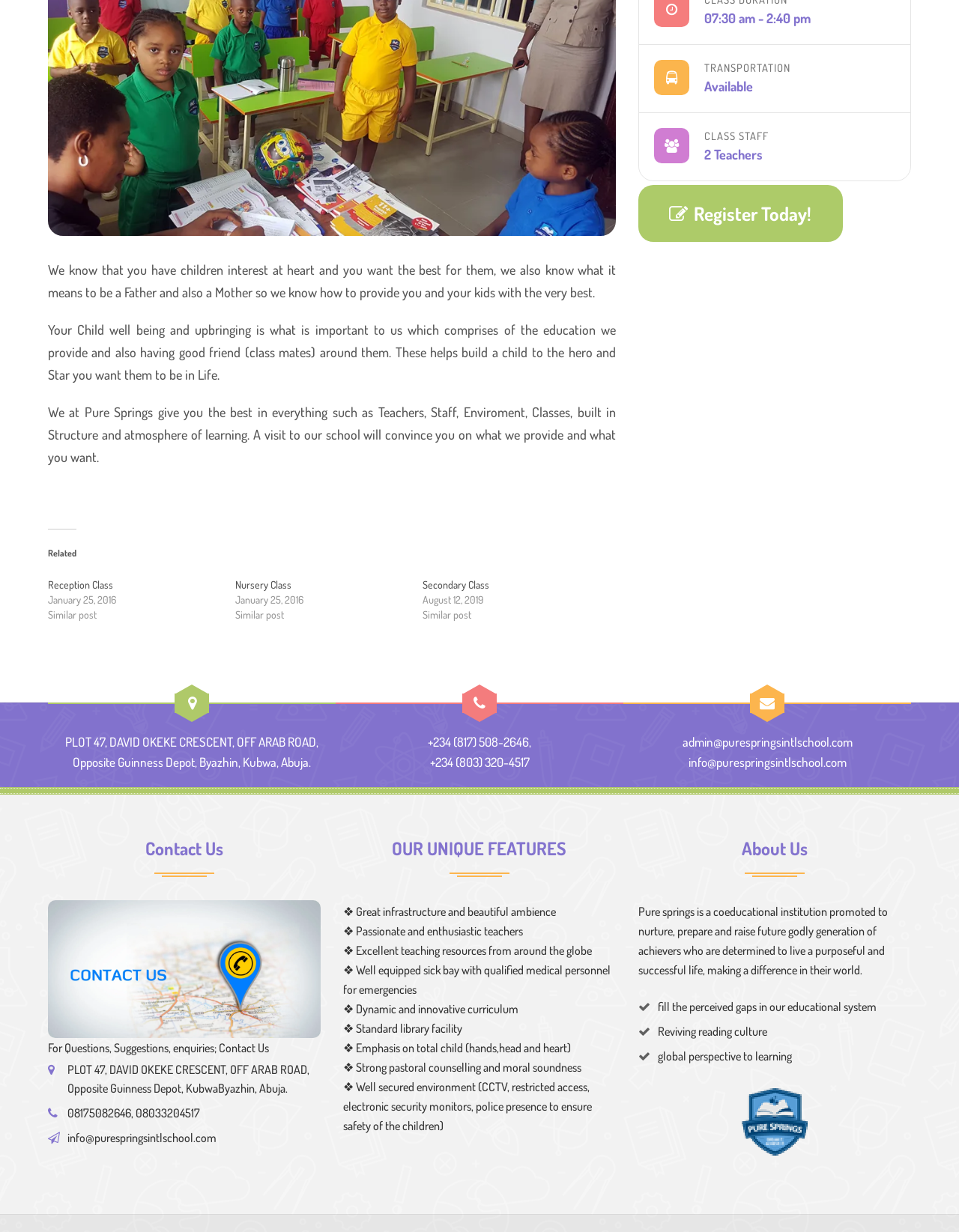Given the description of the UI element: "info@purespringsintlschool.com", predict the bounding box coordinates in the form of [left, top, right, bottom], with each value being a float between 0 and 1.

[0.718, 0.612, 0.882, 0.625]